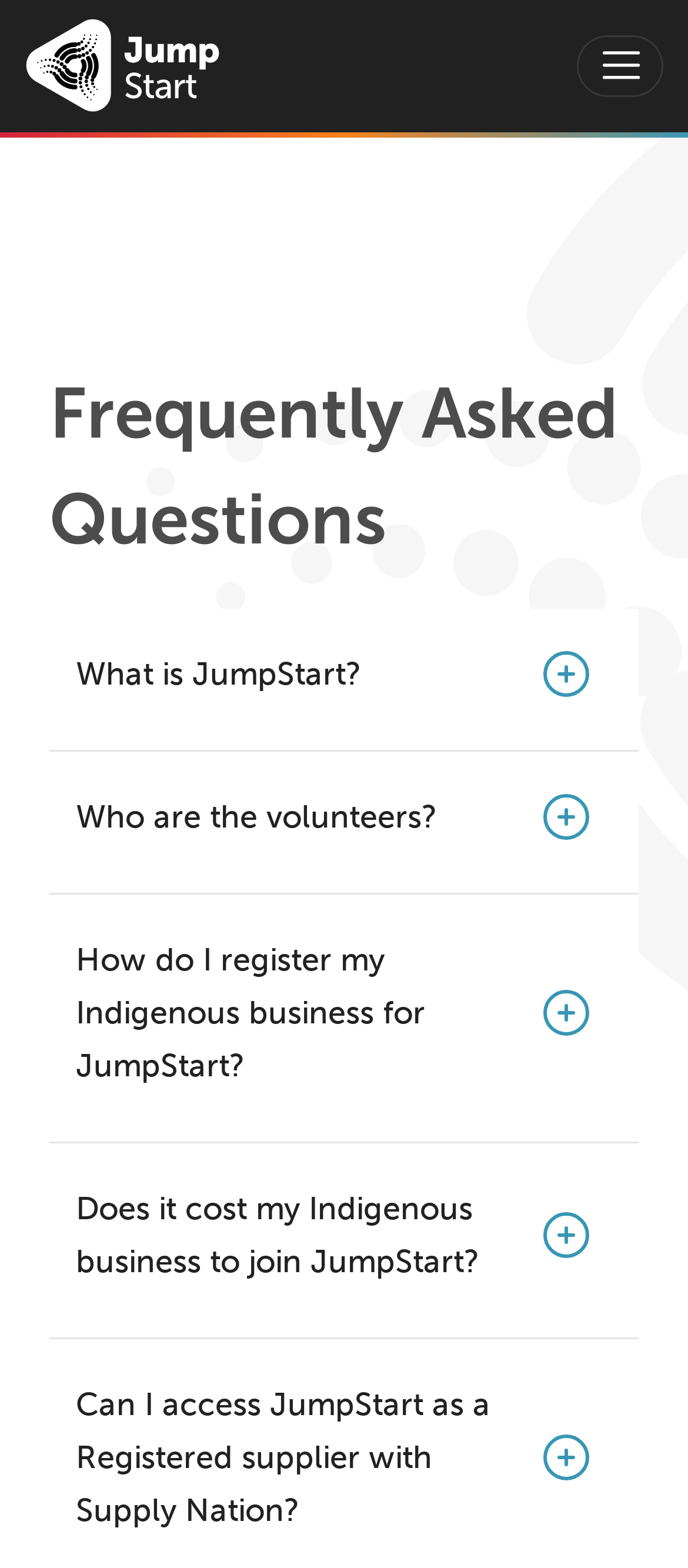Provide a brief response using a word or short phrase to this question:
How many FAQ questions are listed?

5